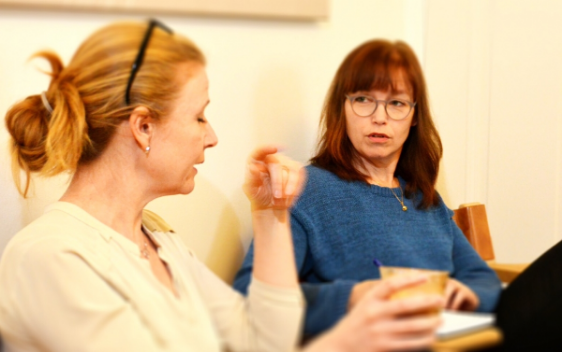Please give a succinct answer to the question in one word or phrase:
Is the conversation related to sustainability?

Yes